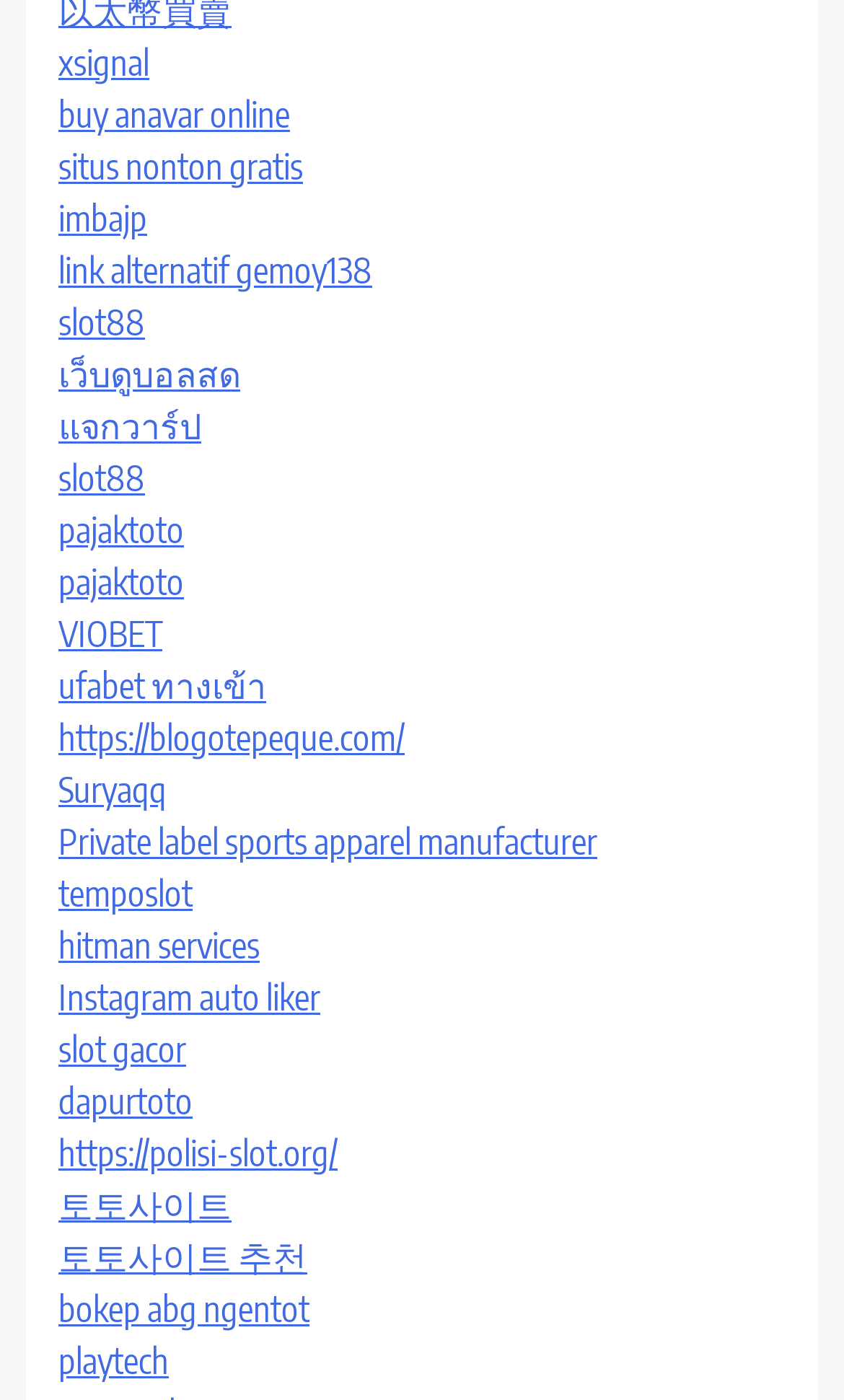Using the provided element description: "Private label sports apparel manufacturer", identify the bounding box coordinates. The coordinates should be four floats between 0 and 1 in the order [left, top, right, bottom].

[0.069, 0.586, 0.708, 0.617]